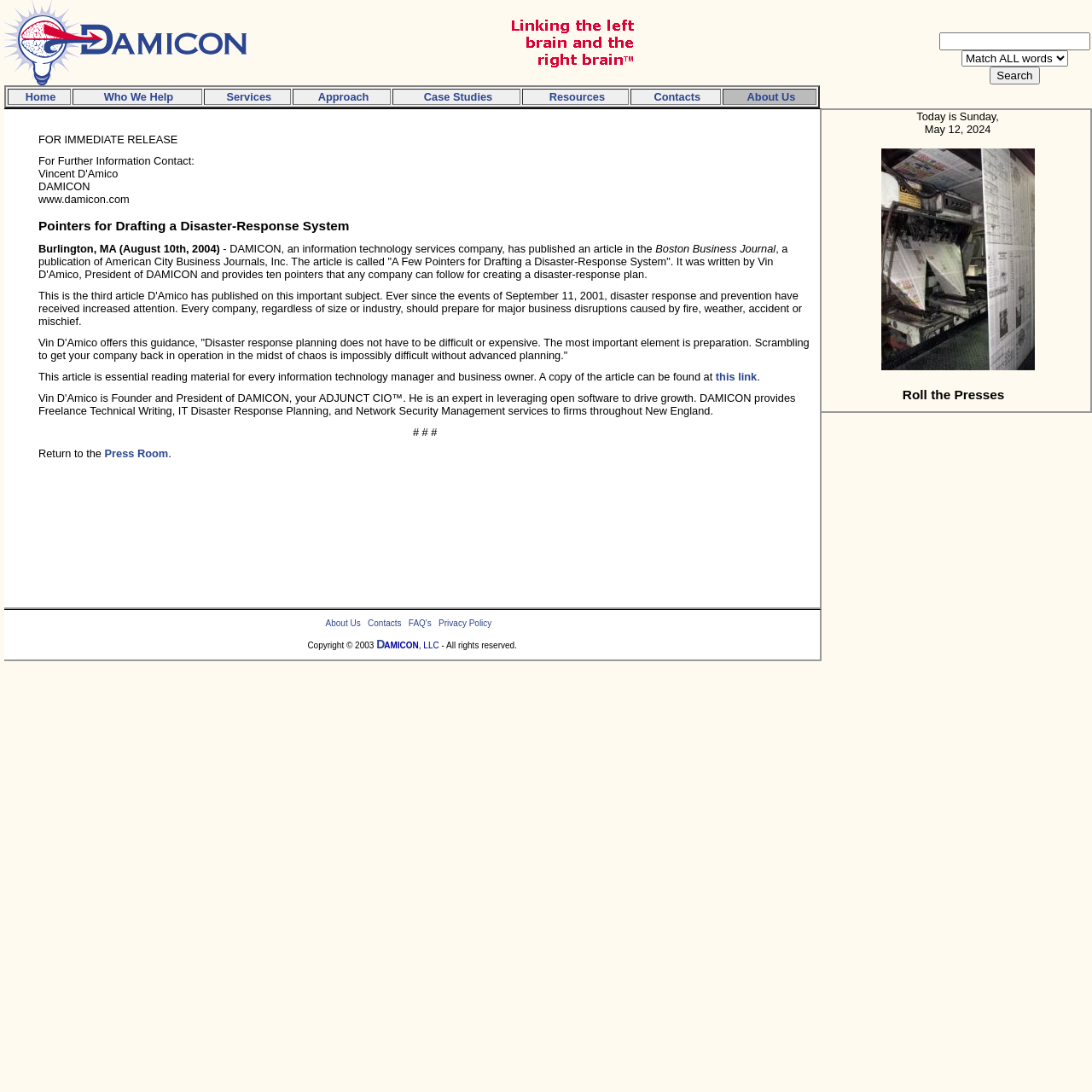Using a single word or phrase, answer the following question: 
What is the title of the article?

A Few Pointers for Drafting a Disaster-Response System